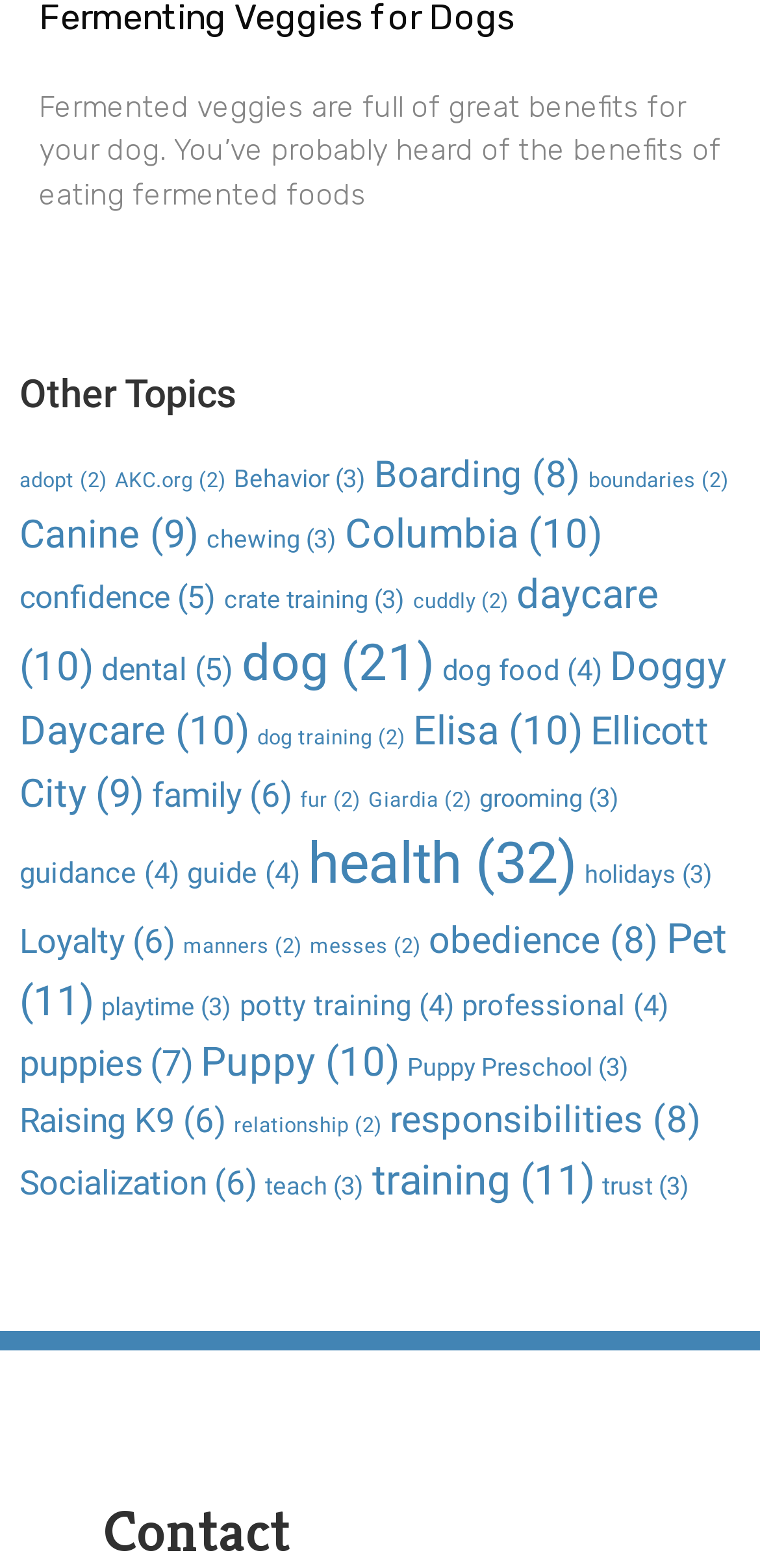Given the element description "Best VPN 2021Linksys ea7500 vpn", identify the bounding box of the corresponding UI element.

None